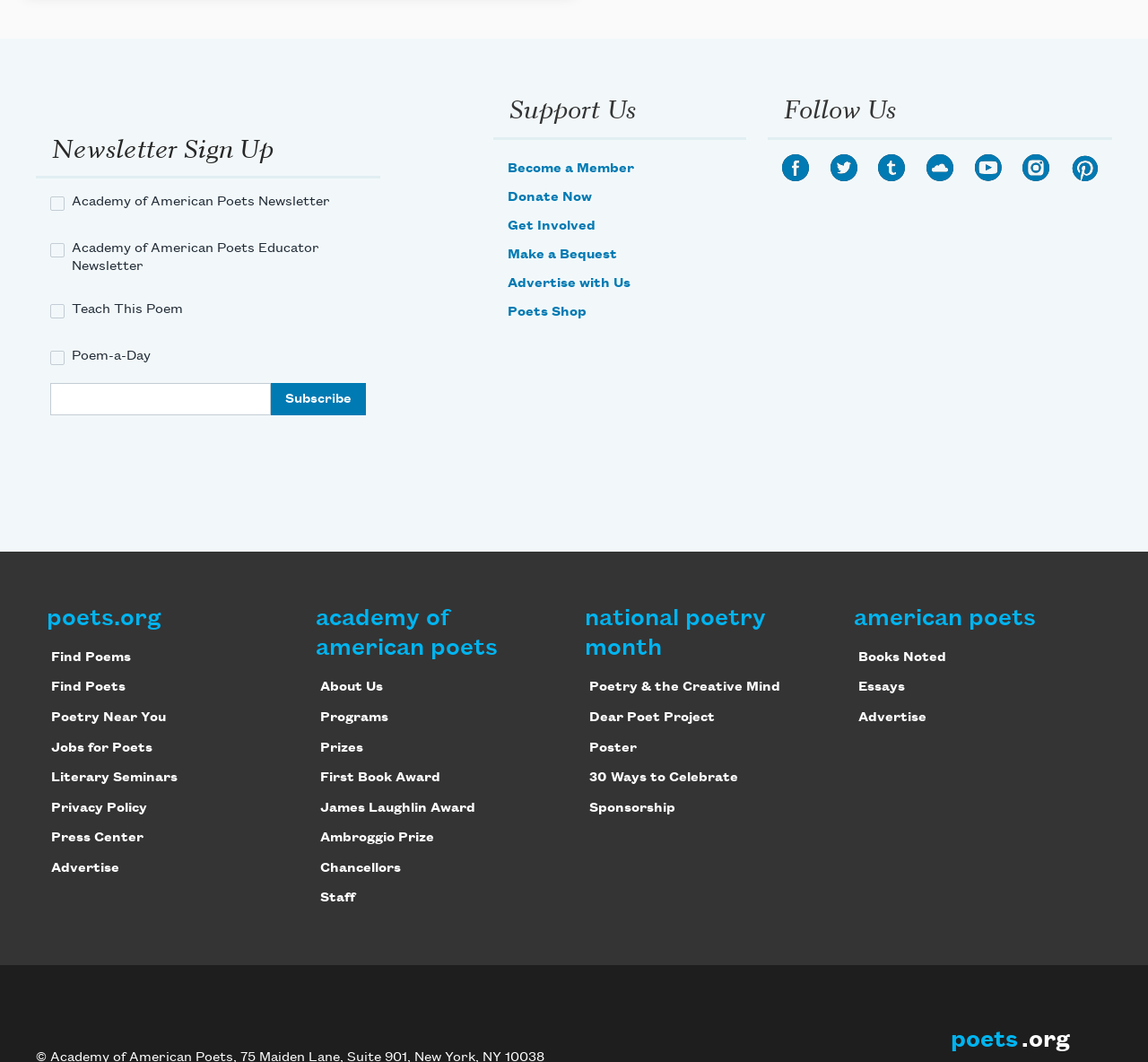How many social media platforms are listed?
Can you offer a detailed and complete answer to this question?

I counted the number of links under the 'Follow Us' navigation, which are 'Facebook', 'Twitter', 'Tumblr', 'SoundCloud', 'YouTube', 'Instagram', 'Pinterest', and none others.